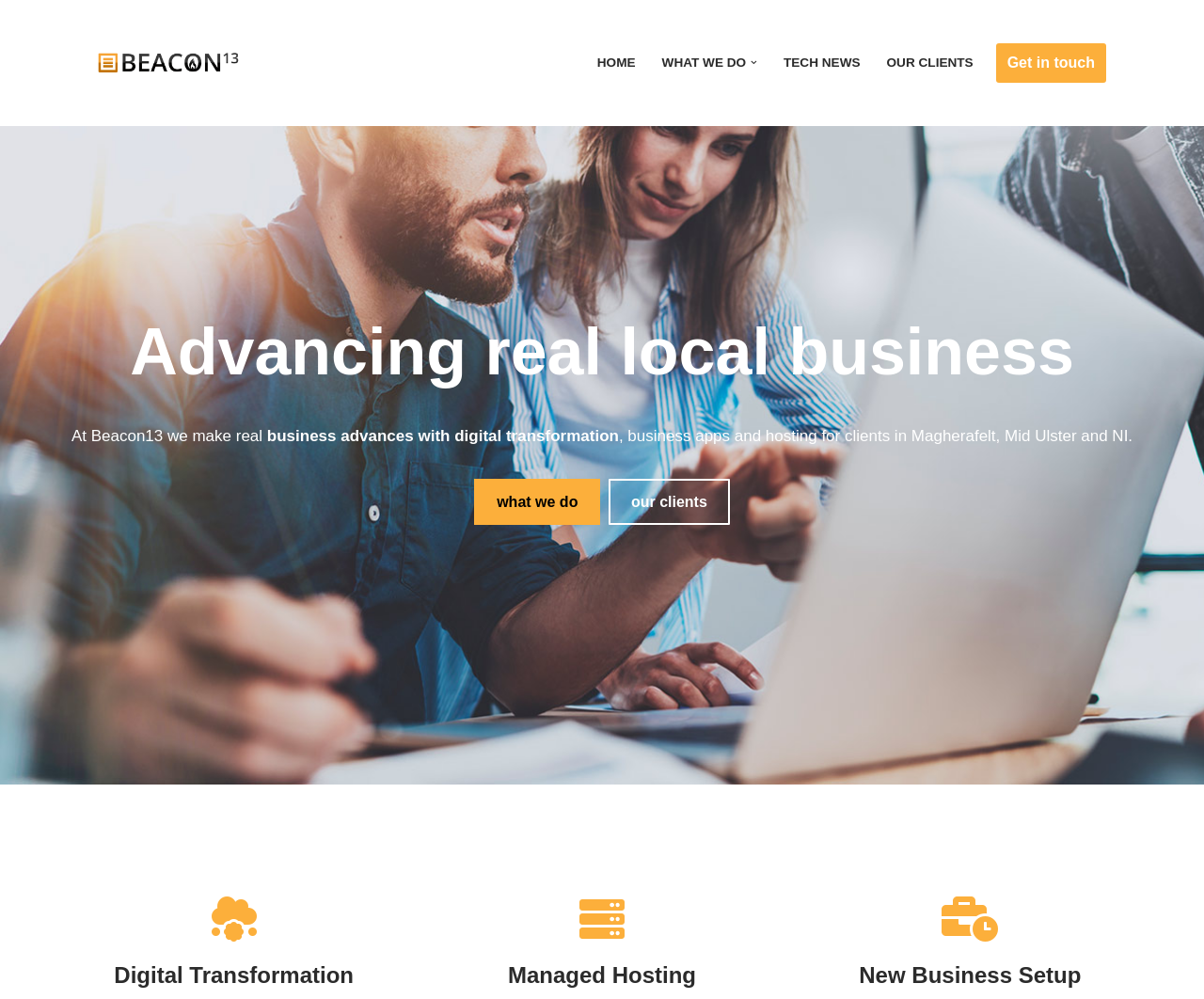What is the location of the company?
Look at the image and answer the question using a single word or phrase.

Magherafelt, Mid Ulster